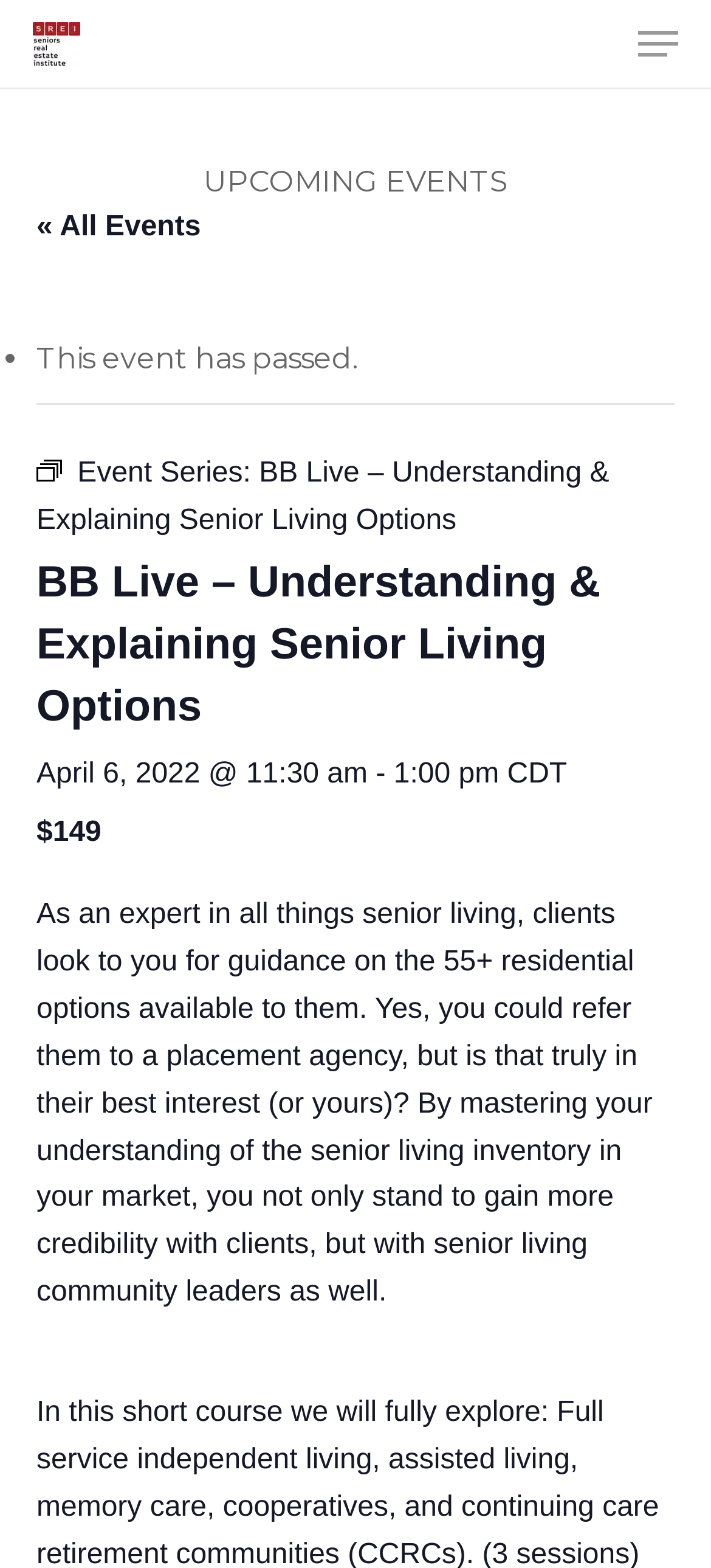Identify the headline of the webpage and generate its text content.

BB Live – Understanding & Explaining Senior Living Options